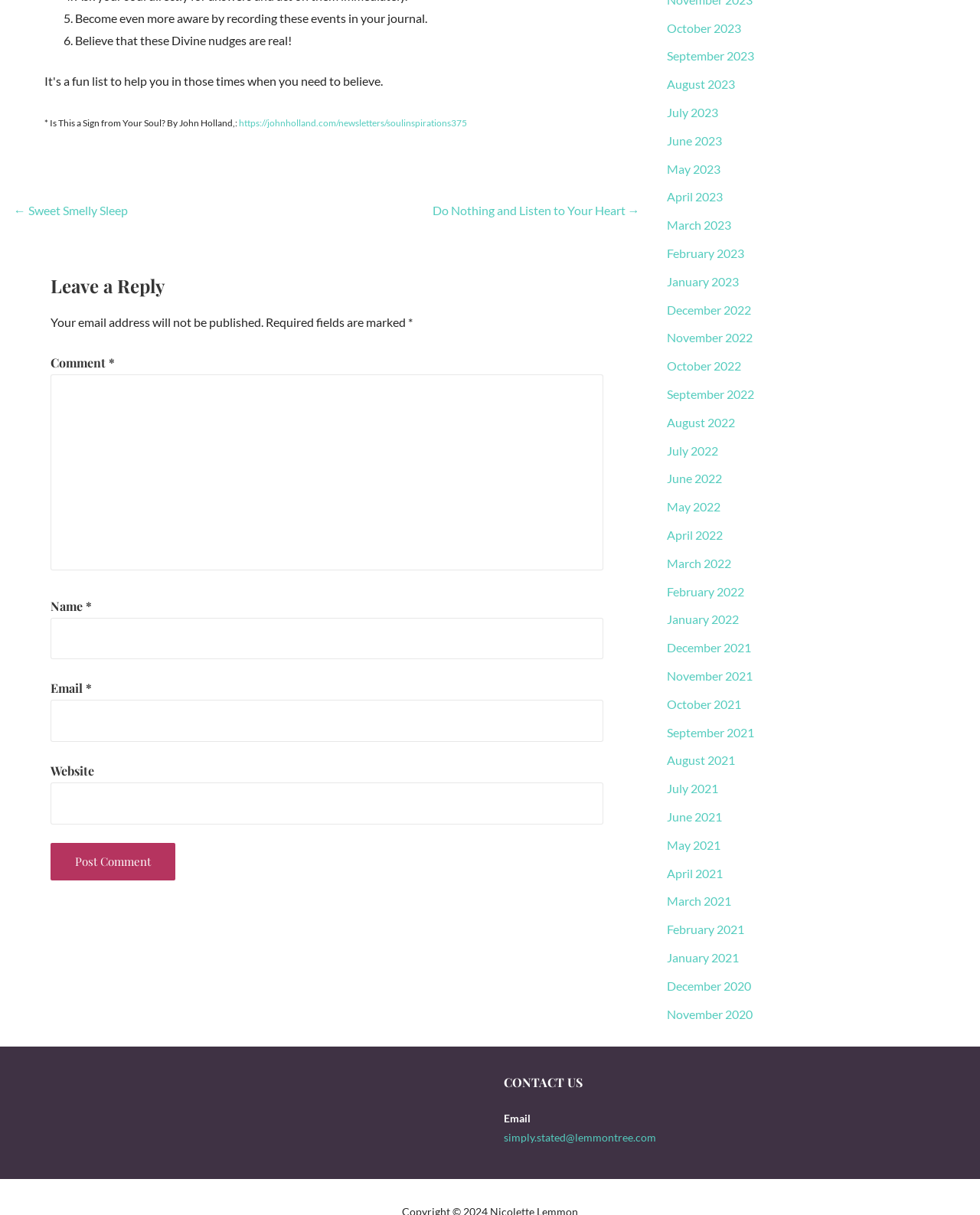Specify the bounding box coordinates of the element's area that should be clicked to execute the given instruction: "Click the 'Post Comment' button". The coordinates should be four float numbers between 0 and 1, i.e., [left, top, right, bottom].

[0.051, 0.693, 0.179, 0.724]